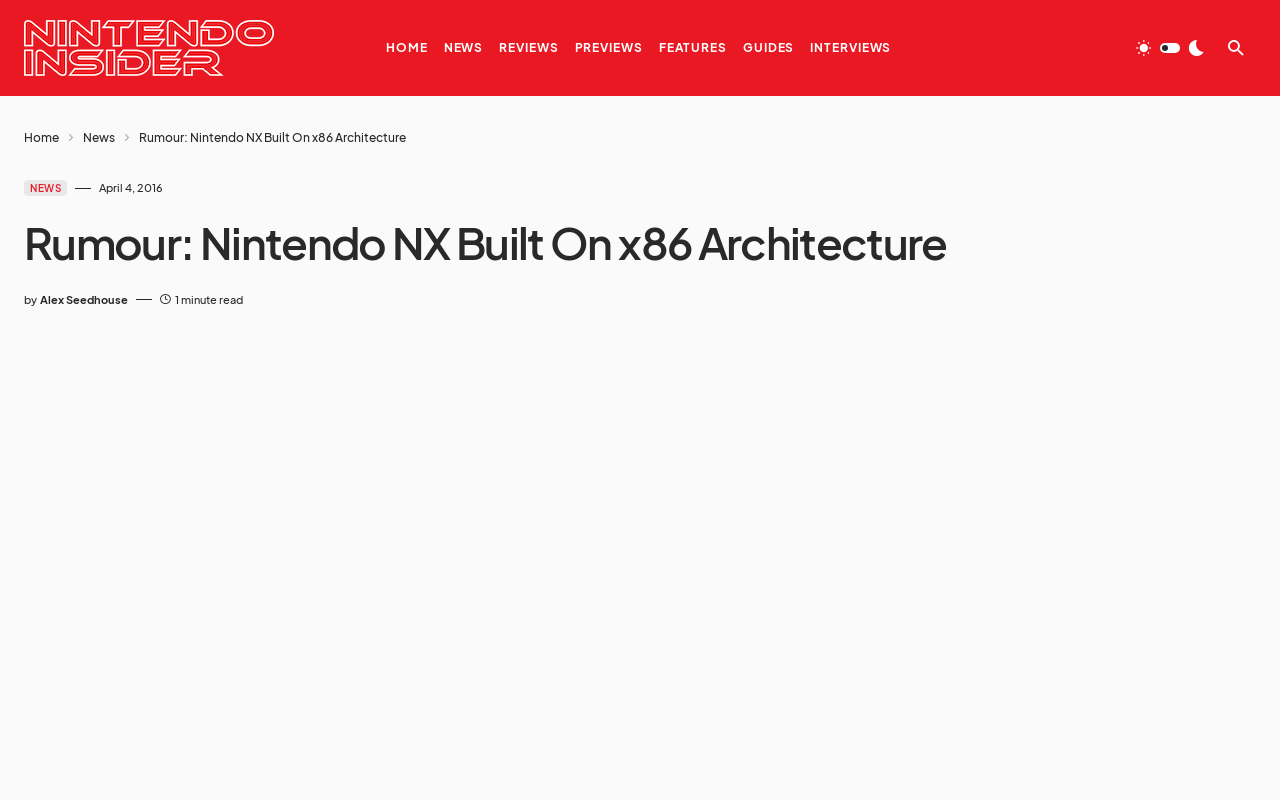Use a single word or phrase to answer the question:
What is the platform being rumored about?

Nintendo NX